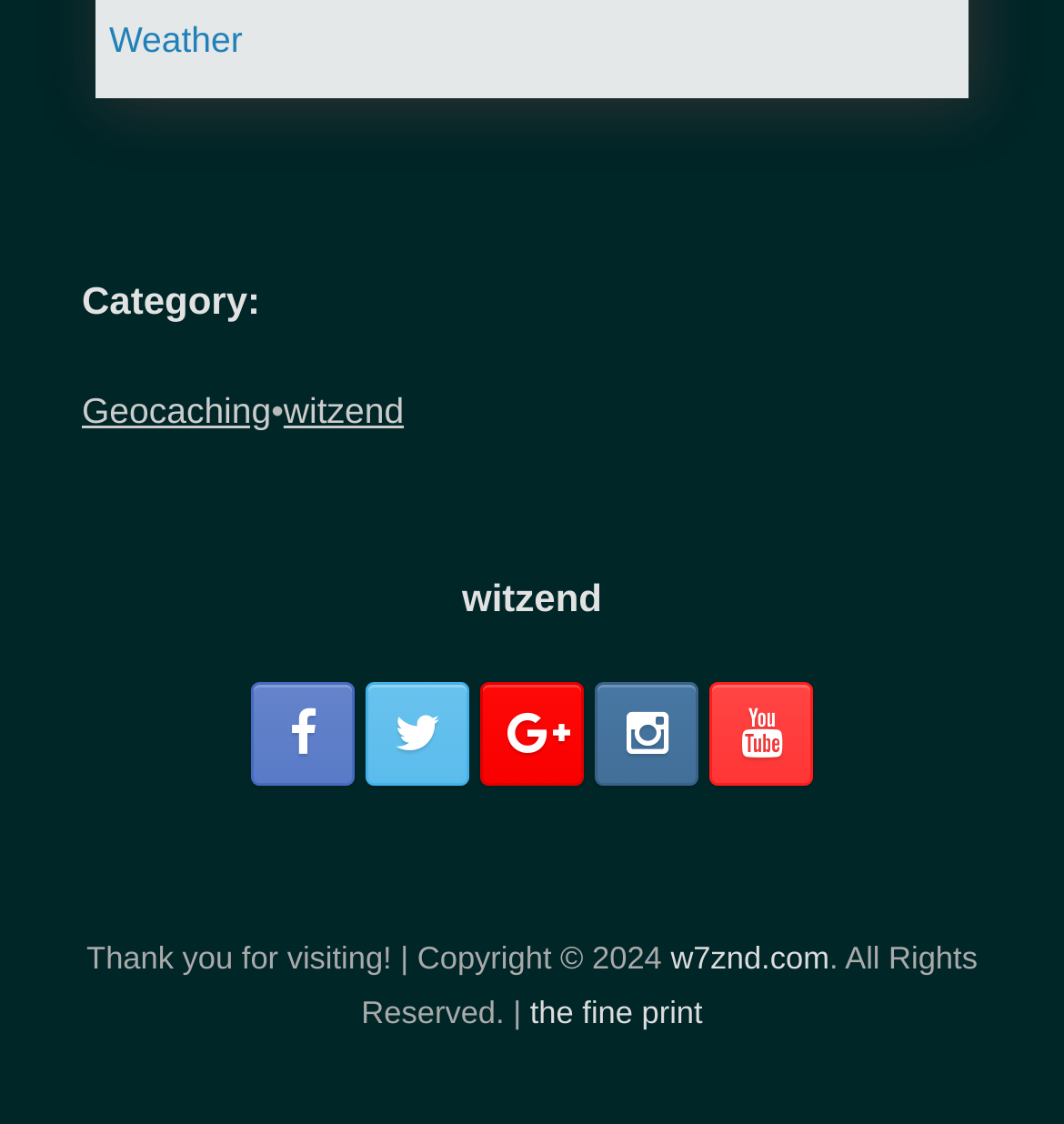Please identify the bounding box coordinates of the clickable area that will allow you to execute the instruction: "Read the fine print".

[0.498, 0.887, 0.66, 0.916]